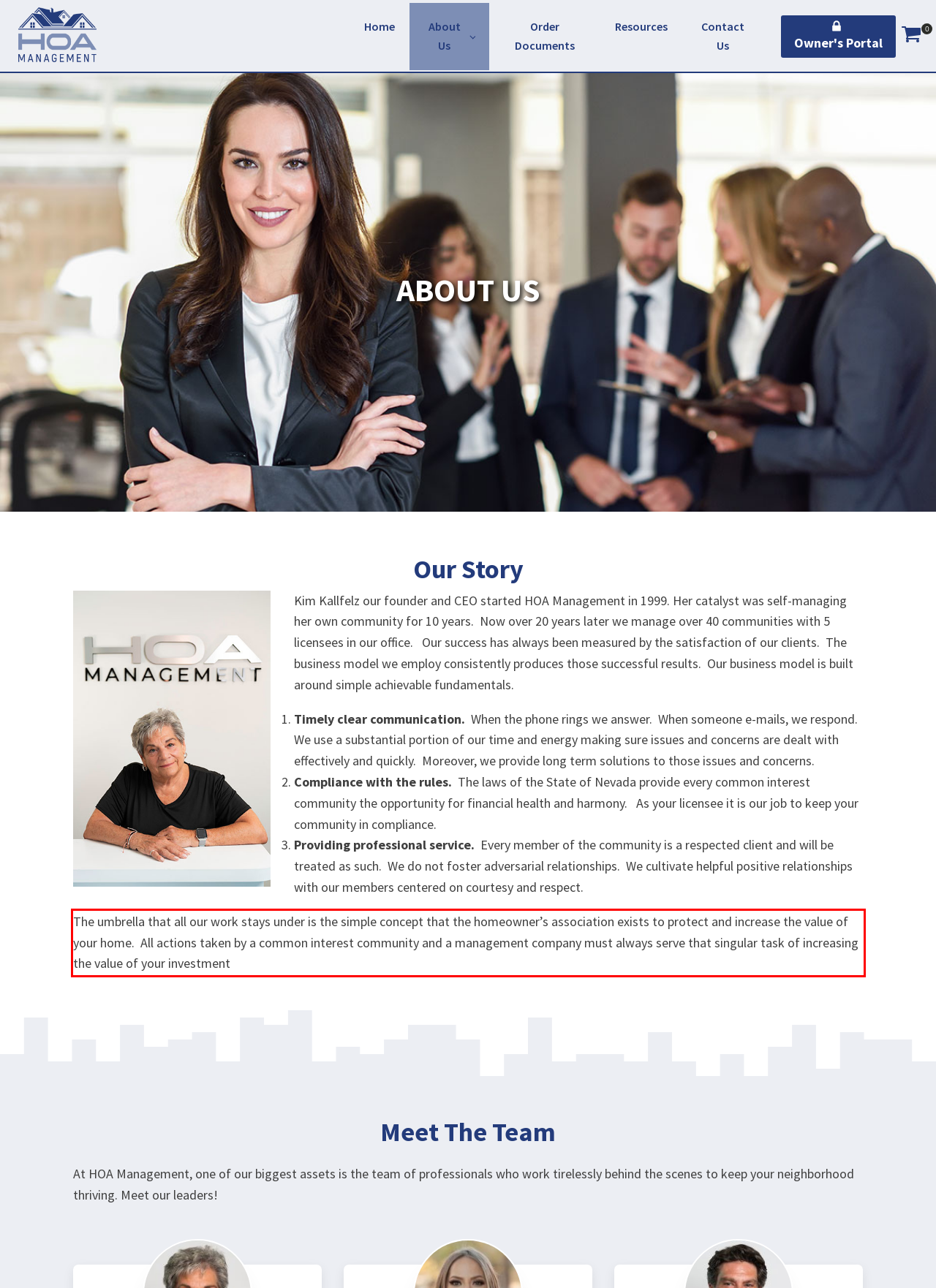From the given screenshot of a webpage, identify the red bounding box and extract the text content within it.

The umbrella that all our work stays under is the simple concept that the homeowner’s association exists to protect and increase the value of your home. All actions taken by a common interest community and a management company must always serve that singular task of increasing the value of your investment